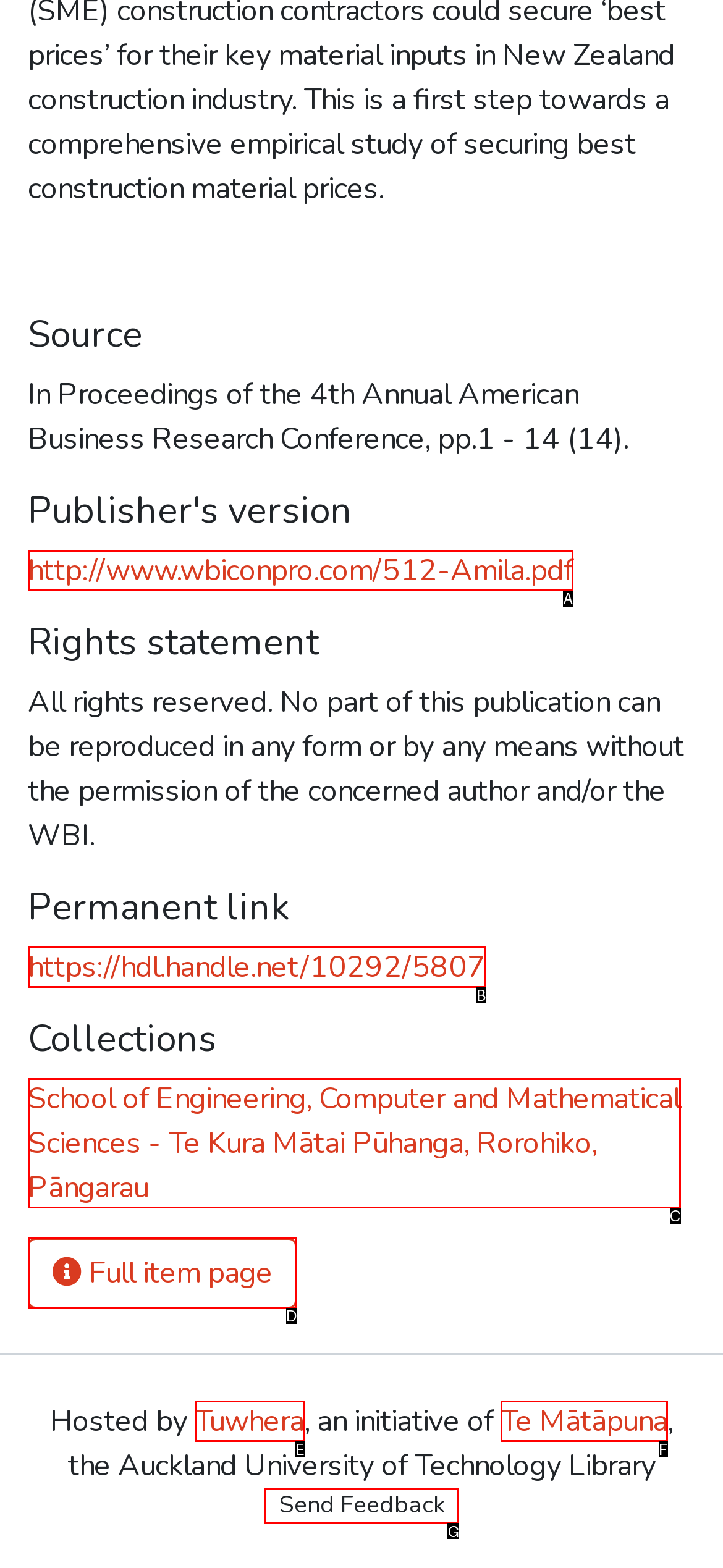Match the HTML element to the description: Full item page. Respond with the letter of the correct option directly.

D